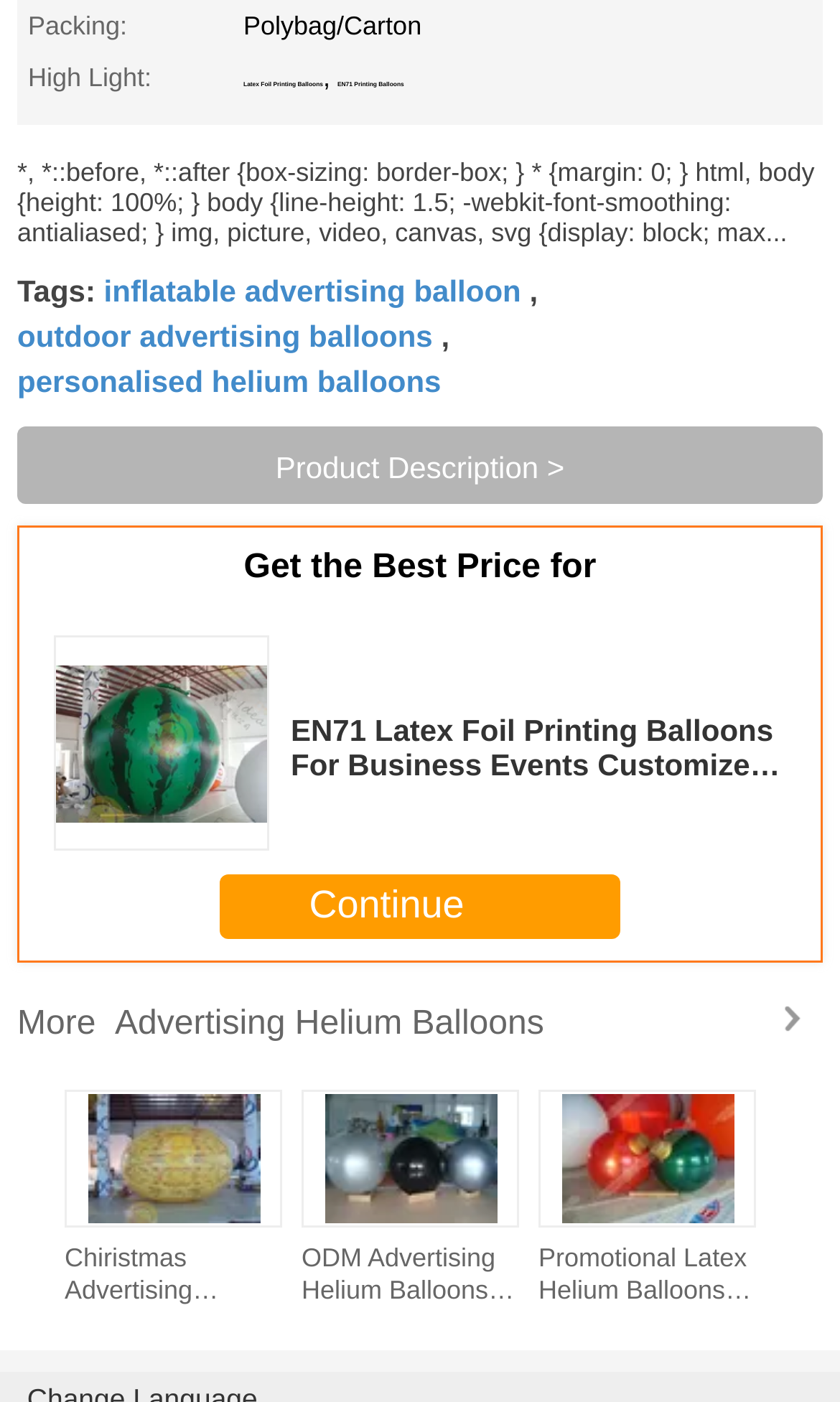Determine the bounding box coordinates for the area that needs to be clicked to fulfill this task: "Check 'Customized Screen Printing Advertising Helium Balloons'". The coordinates must be given as four float numbers between 0 and 1, i.e., [left, top, right, bottom].

[0.087, 0.762, 0.344, 0.932]